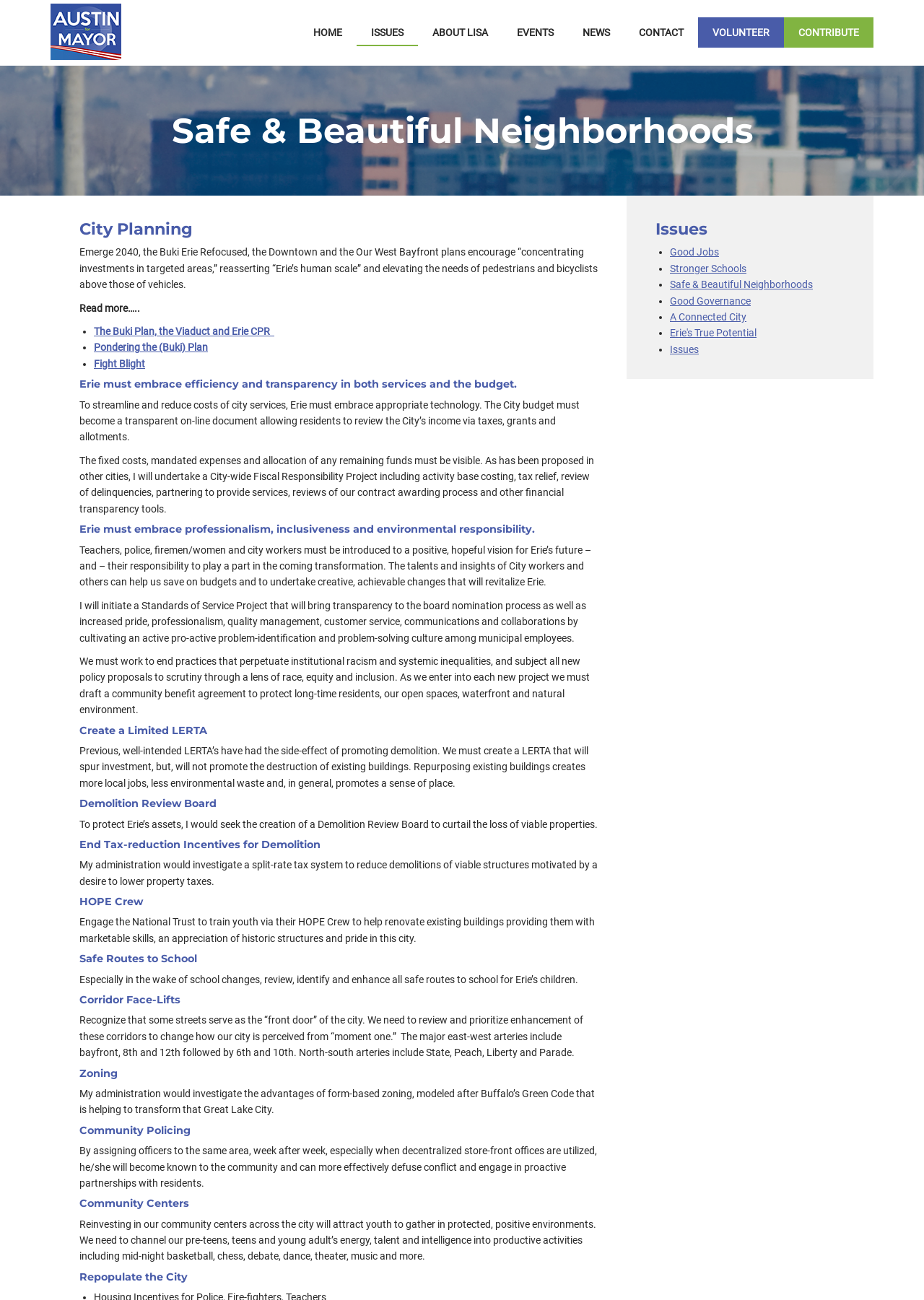Determine the bounding box coordinates of the clickable element to achieve the following action: 'Click on the HOME link'. Provide the coordinates as four float values between 0 and 1, formatted as [left, top, right, bottom].

[0.339, 0.019, 0.37, 0.031]